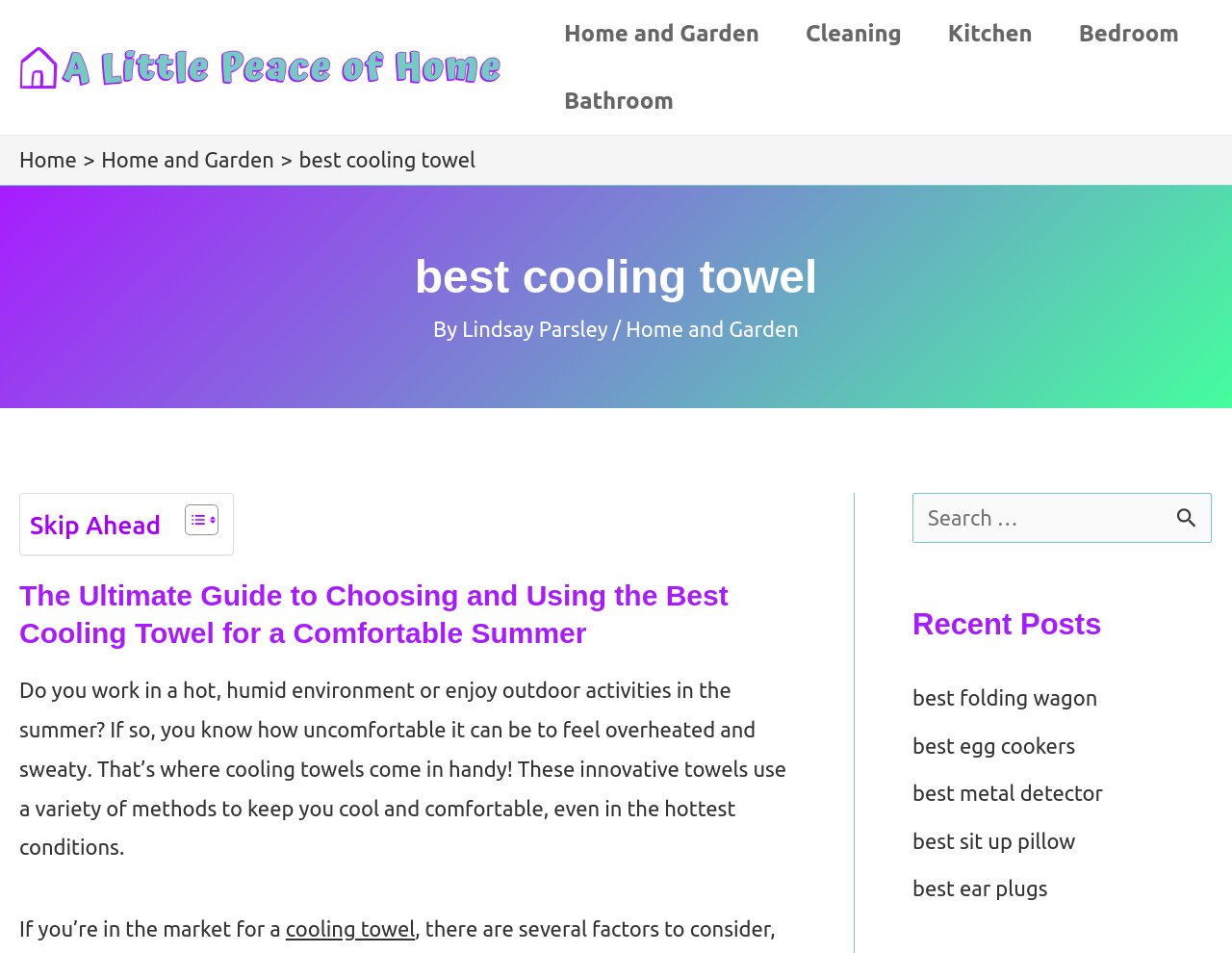What is the purpose of the cooling towel?
Look at the image and respond with a one-word or short phrase answer.

To keep you cool and comfortable